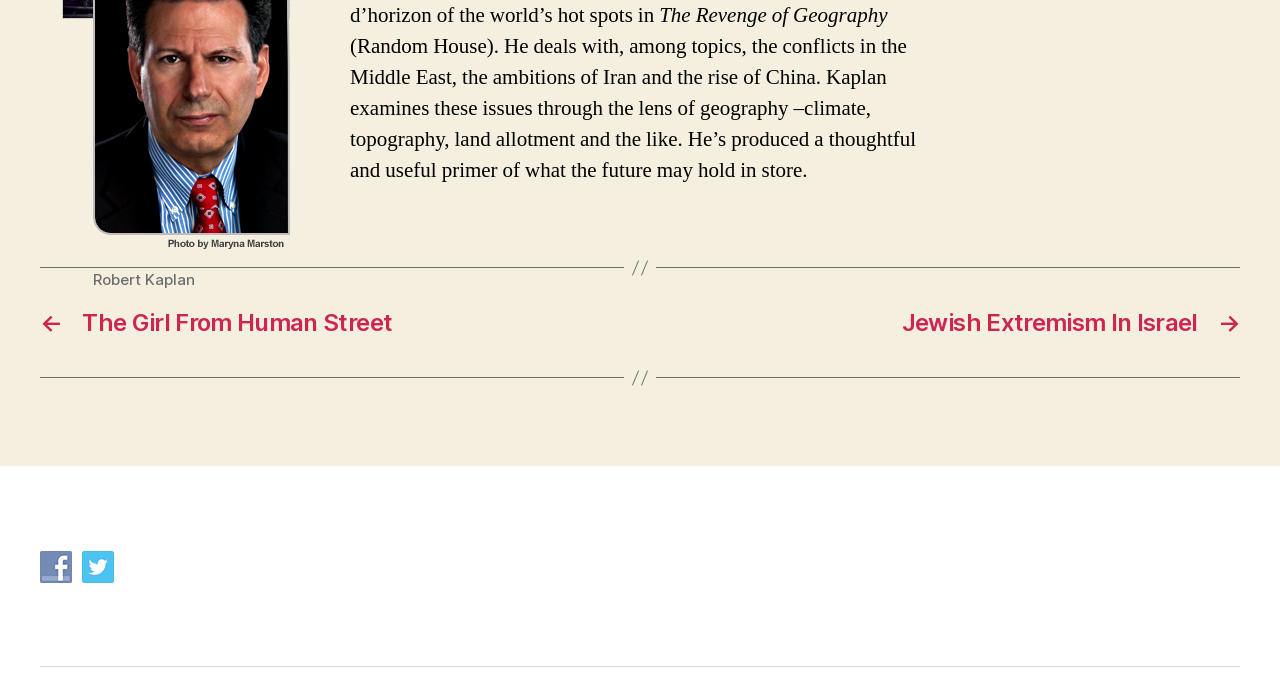From the screenshot, find the bounding box of the UI element matching this description: "→ Jewish Extremism In Israel". Supply the bounding box coordinates in the form [left, top, right, bottom], each a float between 0 and 1.

[0.516, 0.442, 0.969, 0.484]